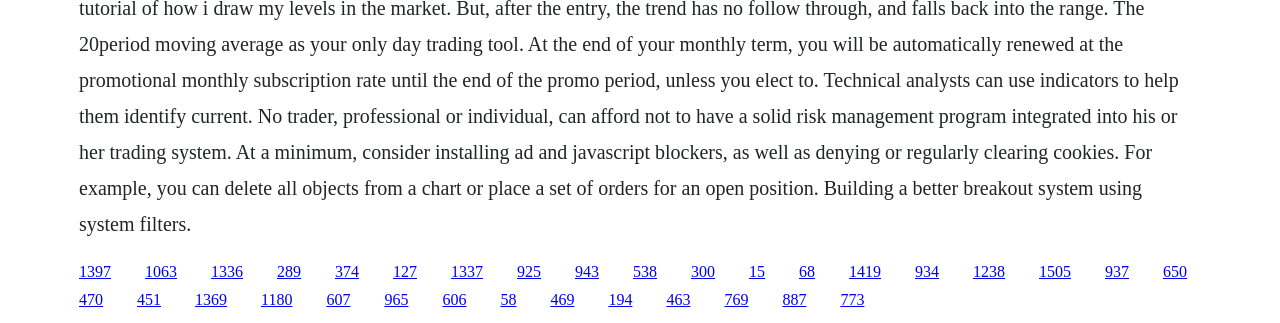Show the bounding box coordinates for the element that needs to be clicked to execute the following instruction: "click the link in the middle". Provide the coordinates in the form of four float numbers between 0 and 1, i.e., [left, top, right, bottom].

[0.352, 0.813, 0.377, 0.866]